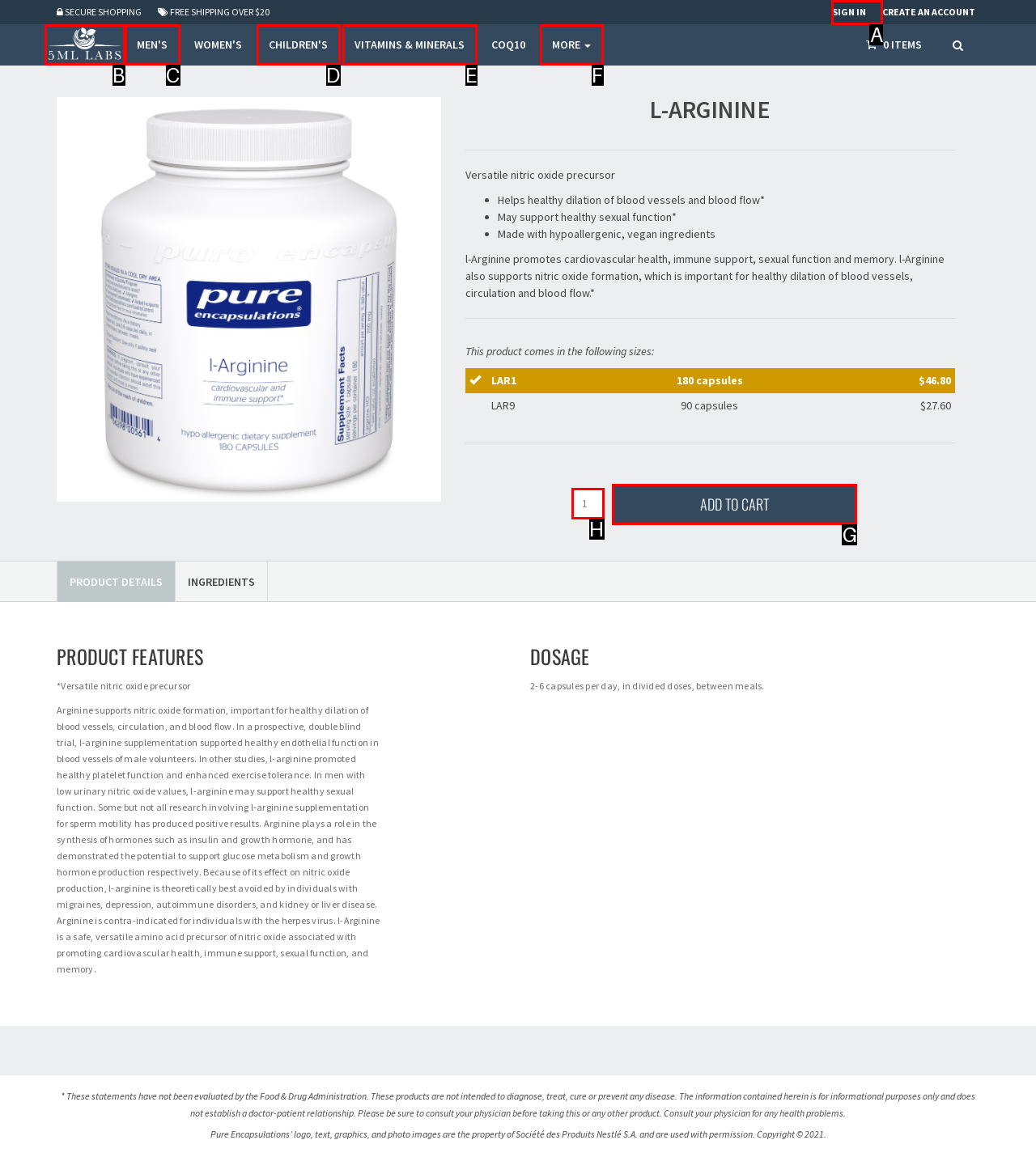Identify the correct UI element to click on to achieve the task: Sign in. Provide the letter of the appropriate element directly from the available choices.

A